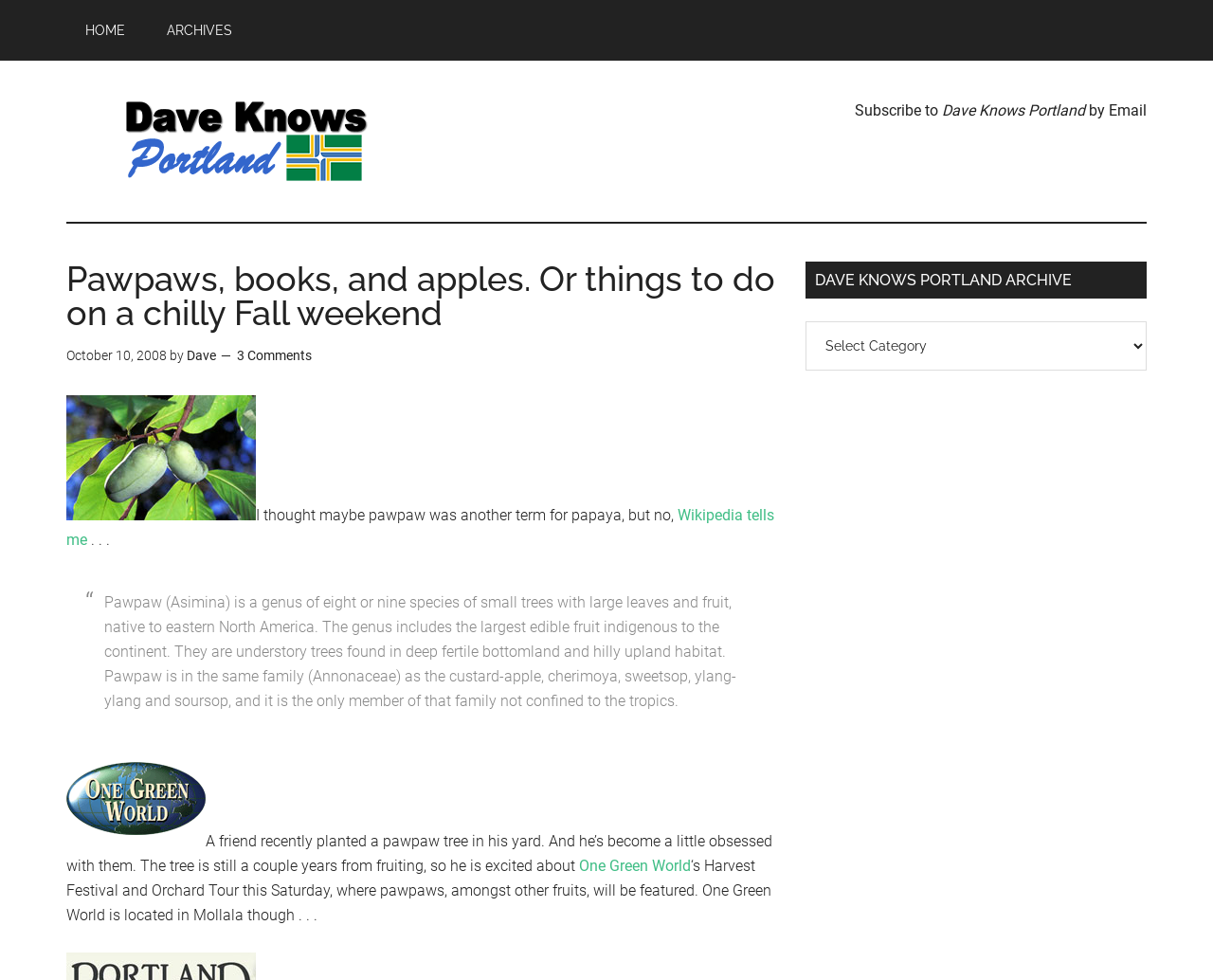Give a one-word or short phrase answer to this question: 
What is the date of the blog post?

October 10, 2008